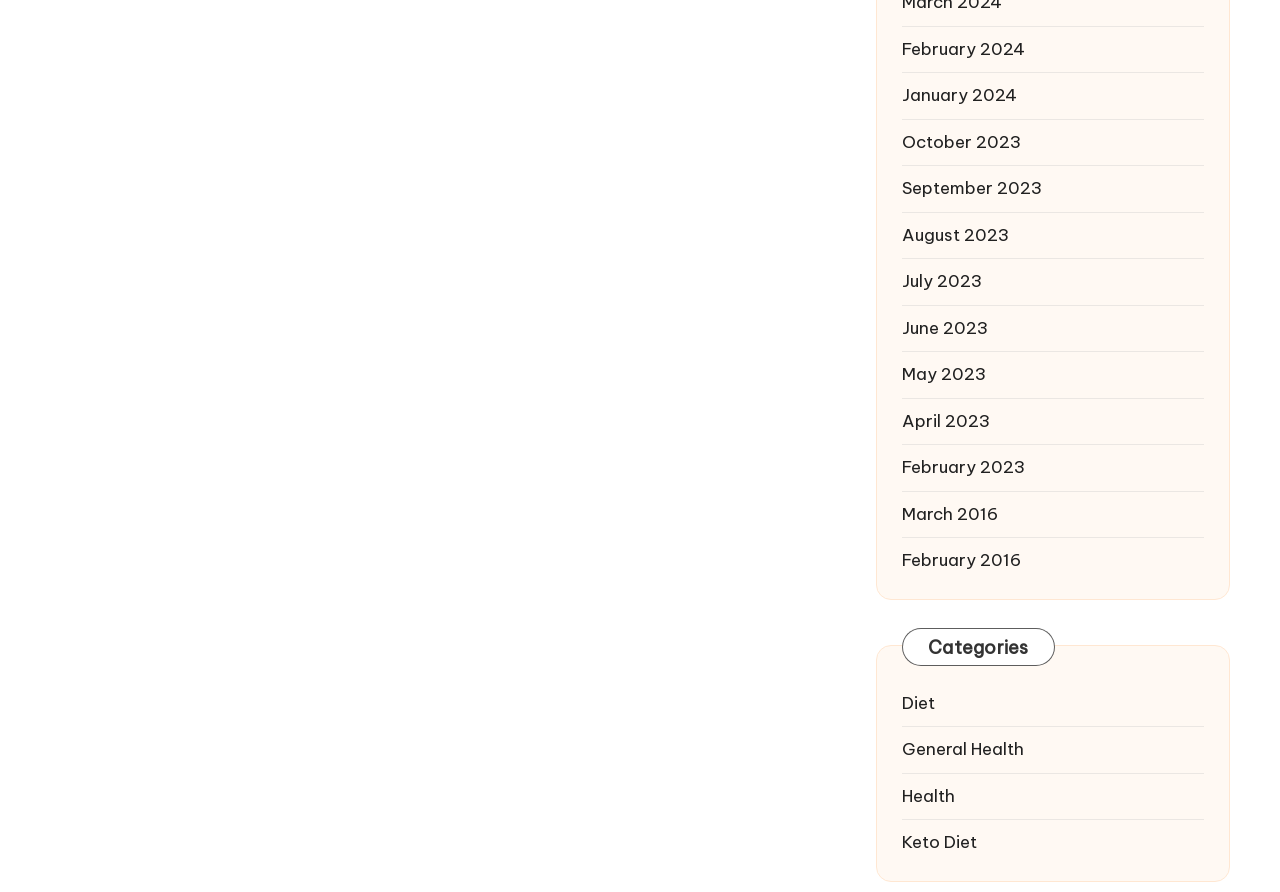Are the months listed in chronological order?
Using the image as a reference, deliver a detailed and thorough answer to the question.

I analyzed the webpage and found that the months are not listed in chronological order. The most recent months are at the top, and the earliest months are at the bottom. This suggests that the list is organized in reverse chronological order.